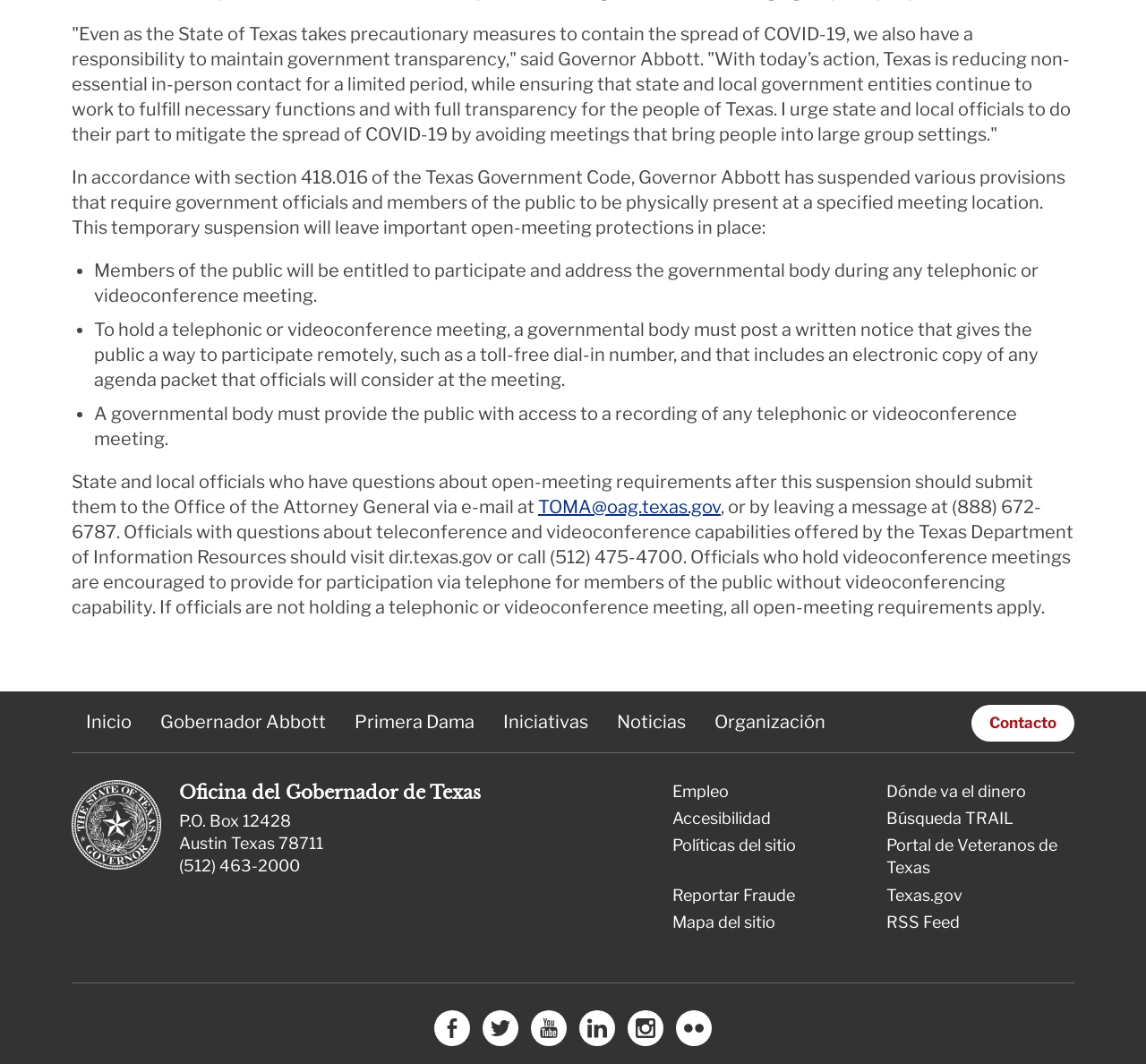From the given element description: "Twitter", find the bounding box for the UI element. Provide the coordinates as four float numbers between 0 and 1, in the order [left, top, right, bottom].

[0.421, 0.96, 0.452, 0.98]